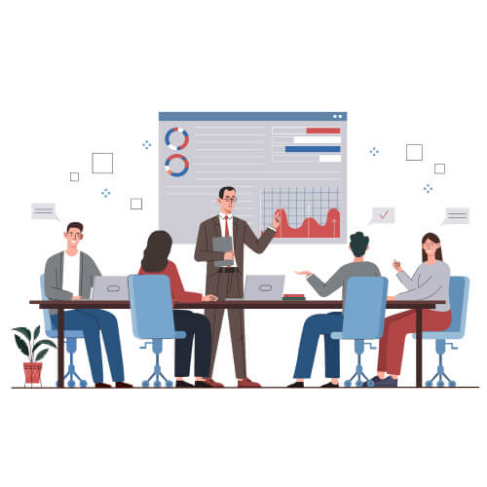How many people are seated at the table?
Give a comprehensive and detailed explanation for the question.

The image shows four individuals seated at the conference table, all of whom appear to be engaged in the presentation and discussion.